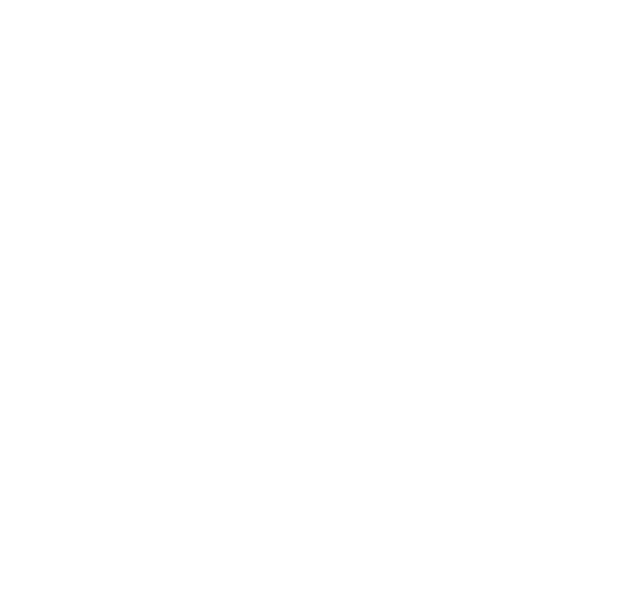Detail every visible element in the image extensively.

The image showcases a captivating visual related to a bus tour experience in Curaçao, specifically highlighting the vibrant and historical aspects of the island. Accompanying the image, the webpage offers a detailed description of the "Willemstad City Tour & Optional Free Shopping Time." This tour promises an exciting blend of sightseeing at UNESCO-listed historical sites, walking over the famous floating bridge, and tasting at the original Blue Curaçao liqueur factory. It emphasizes the tour's flexibility with options for either a 3.5 or 6-hour duration, ideal for those eager to explore the rich culture and history of Curaçao while enjoying leisure shopping time.